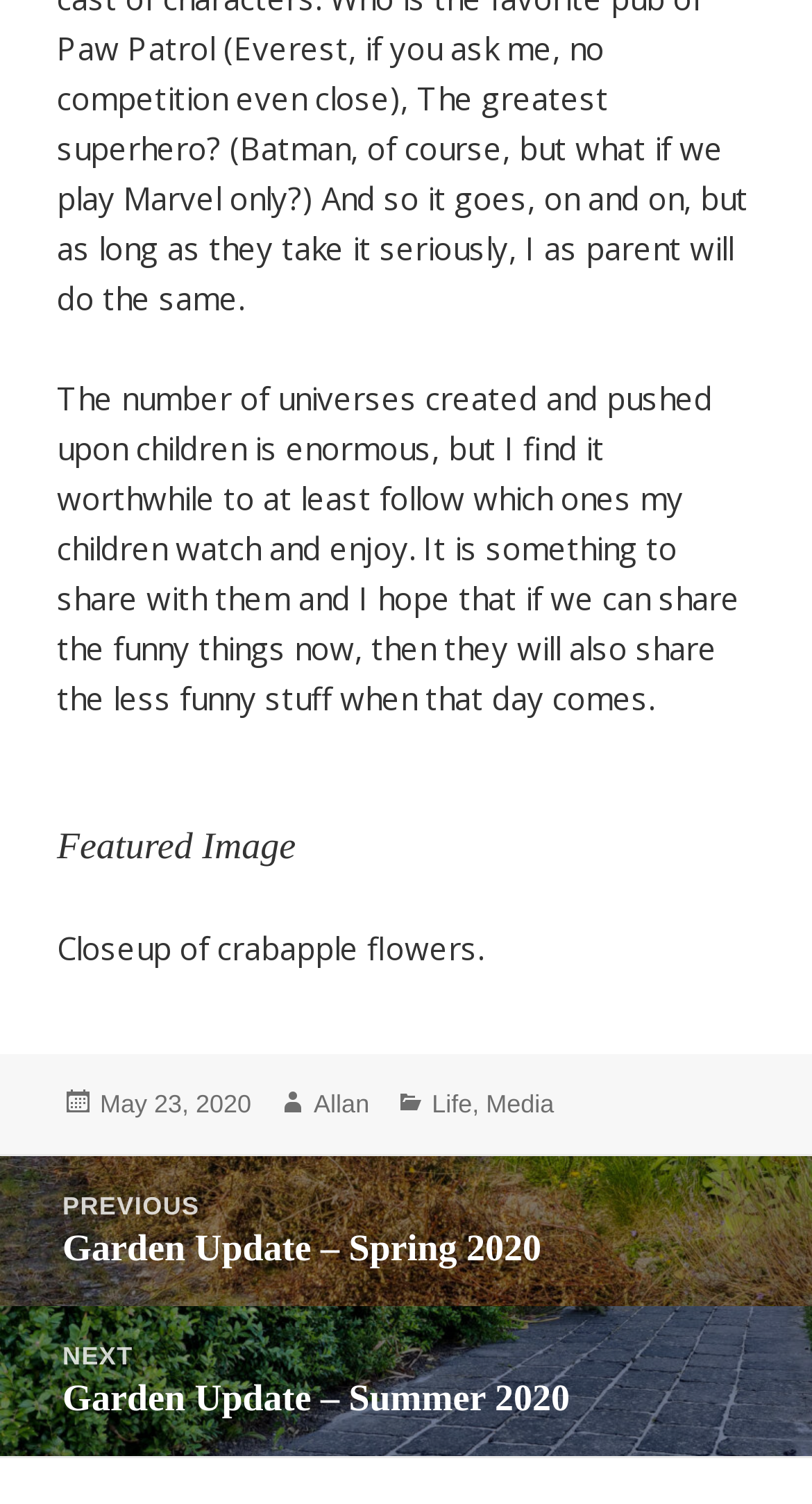From the given element description: "Allan", find the bounding box for the UI element. Provide the coordinates as four float numbers between 0 and 1, in the order [left, top, right, bottom].

[0.386, 0.725, 0.455, 0.745]